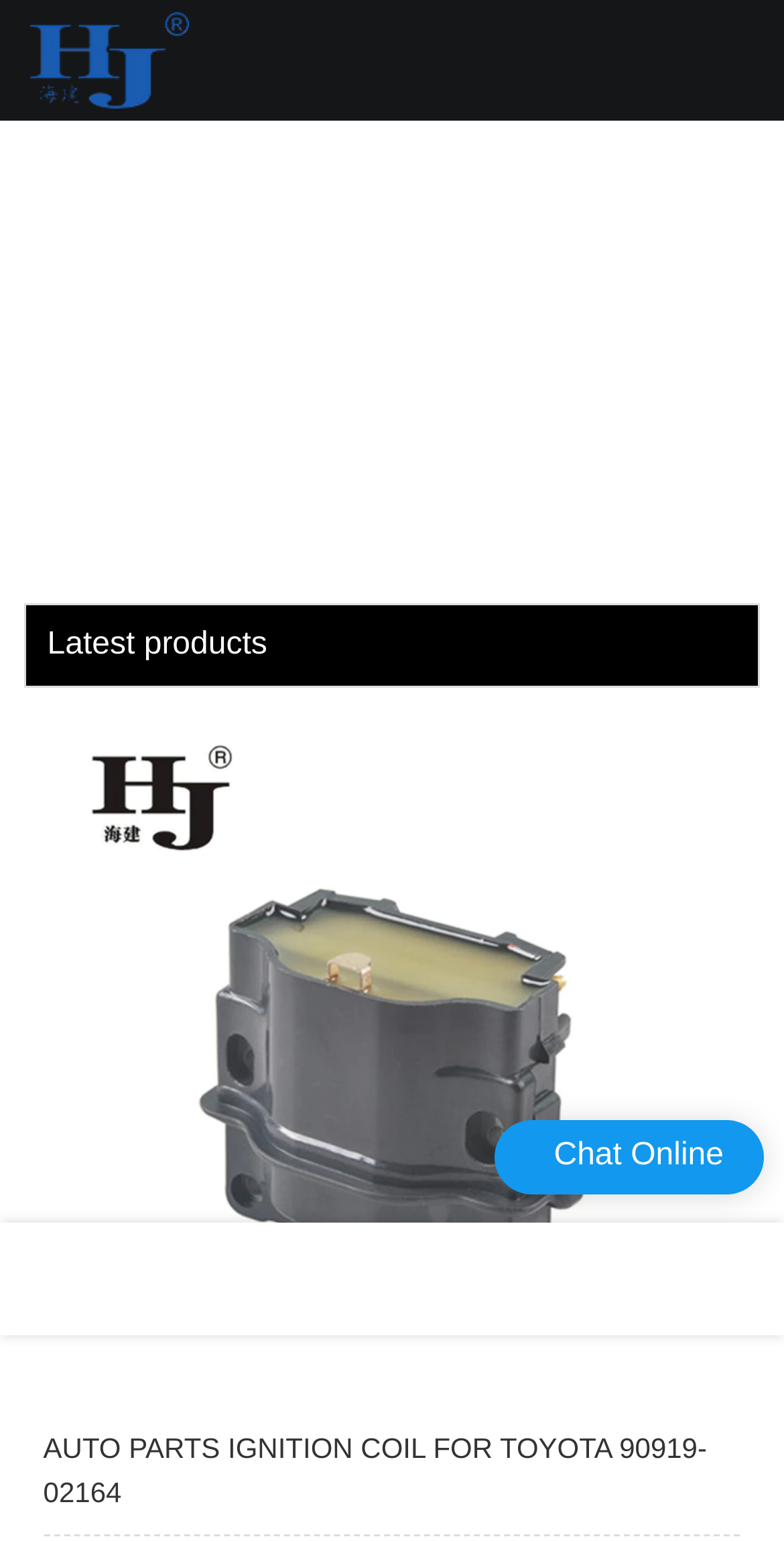Please answer the following question using a single word or phrase: How many product links are there?

1